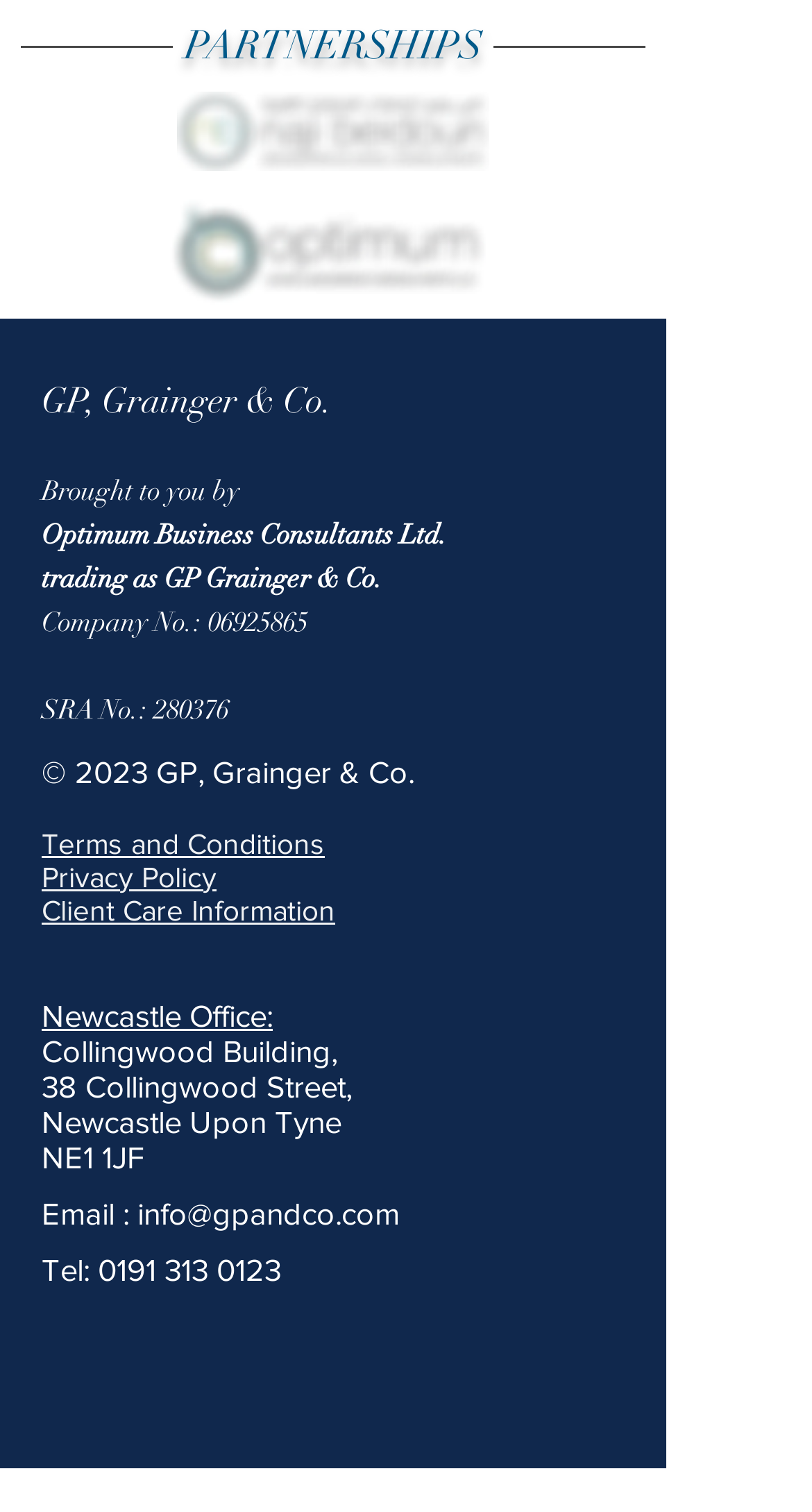Show the bounding box coordinates of the region that should be clicked to follow the instruction: "Call the Newcastle office."

[0.121, 0.827, 0.346, 0.851]